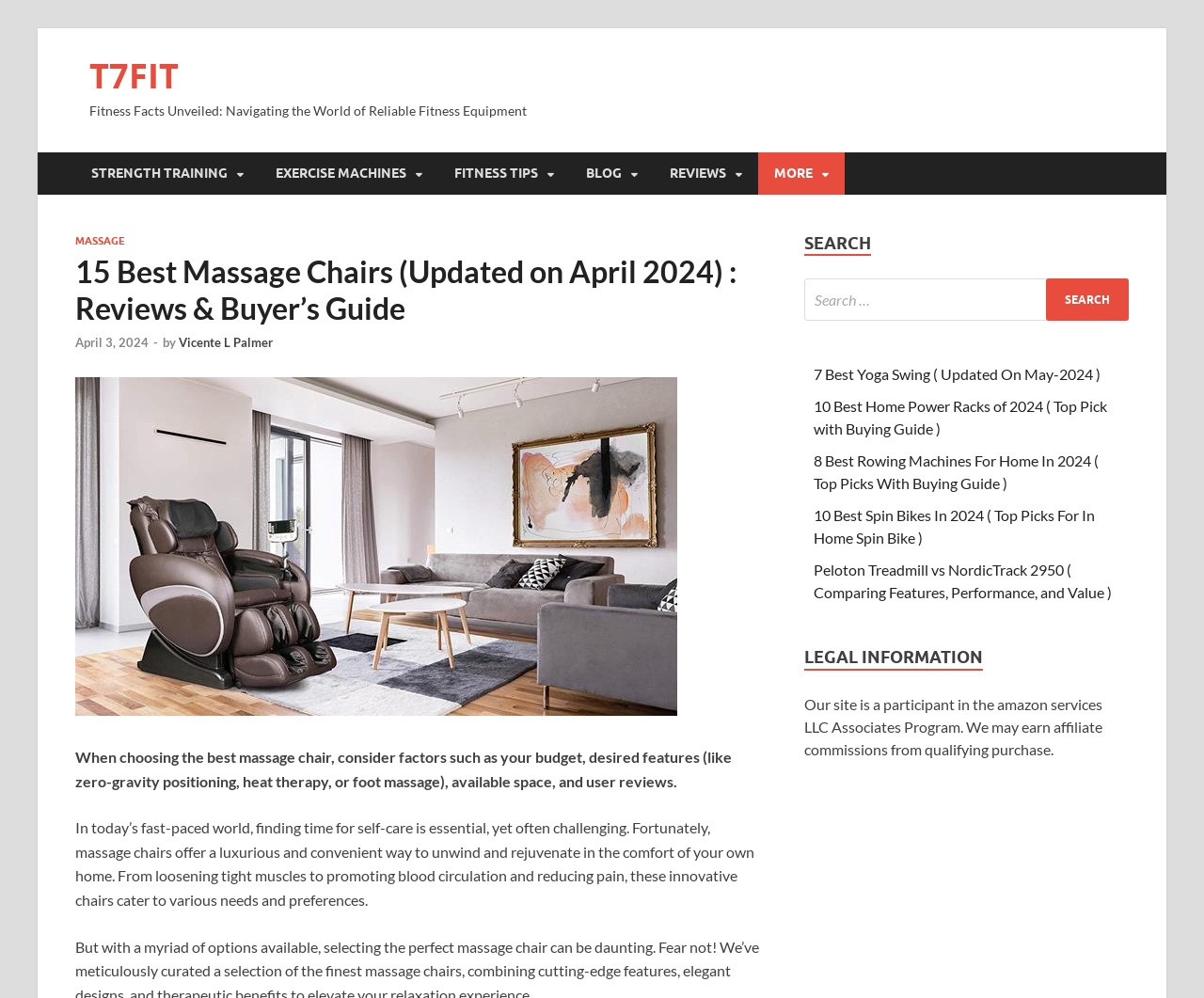Can you show the bounding box coordinates of the region to click on to complete the task described in the instruction: "Search for a keyword"?

[0.668, 0.279, 0.938, 0.322]